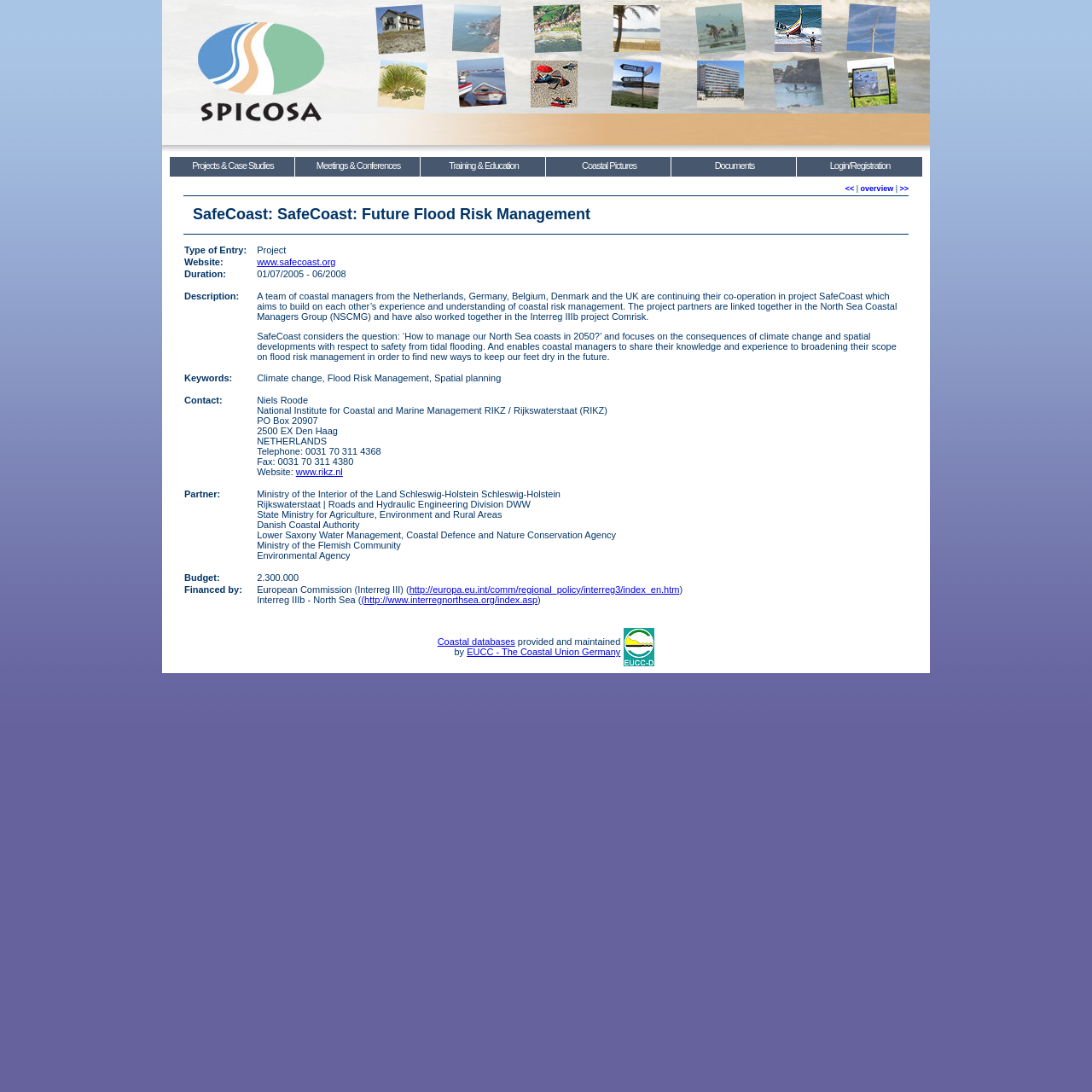Can you find the bounding box coordinates for the UI element given this description: "Training & Education"? Provide the coordinates as four float numbers between 0 and 1: [left, top, right, bottom].

[0.384, 0.143, 0.501, 0.162]